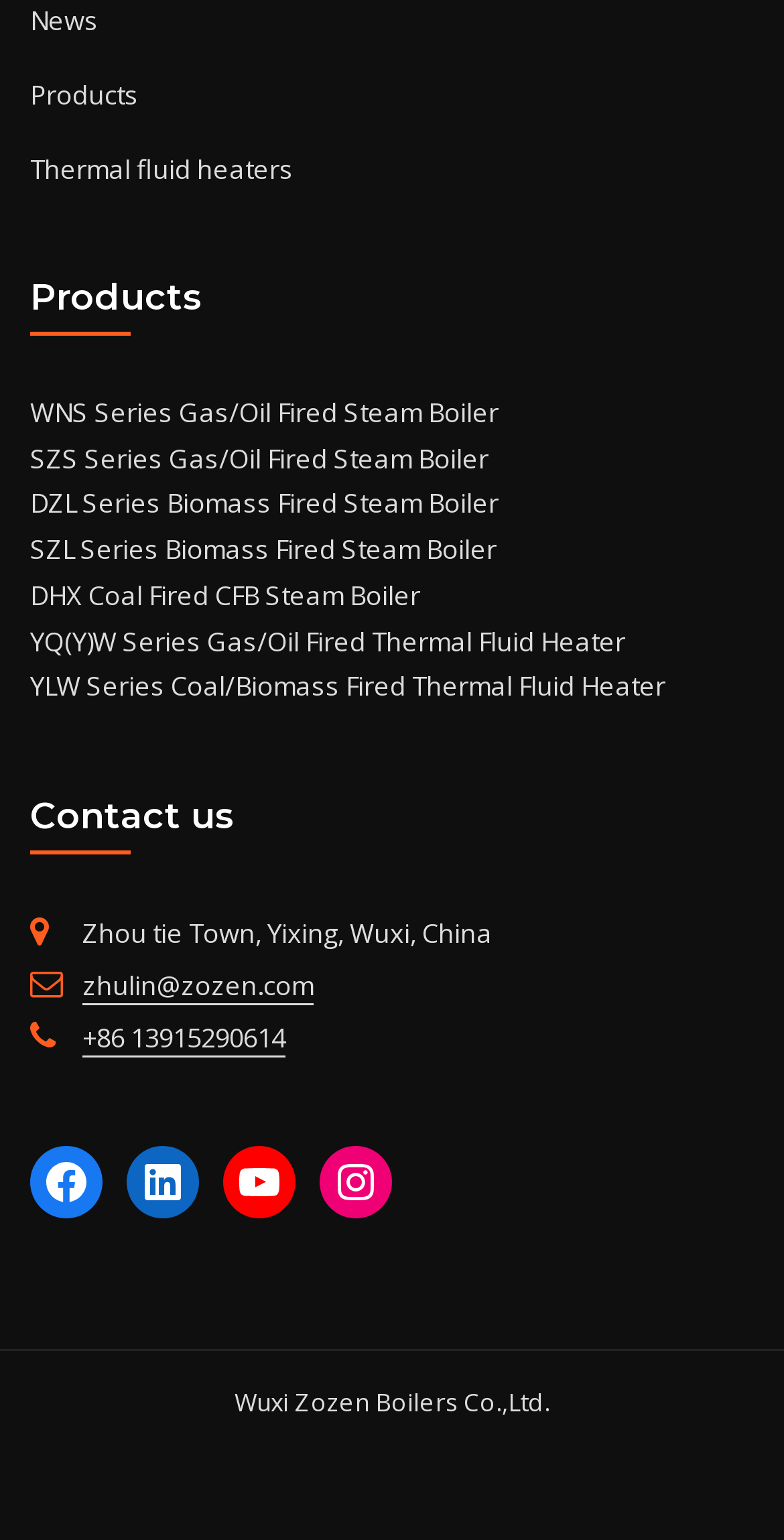For the following element description, predict the bounding box coordinates in the format (top-left x, top-left y, bottom-right x, bottom-right y). All values should be floating point numbers between 0 and 1. Description: News

[0.038, 0.002, 0.126, 0.025]